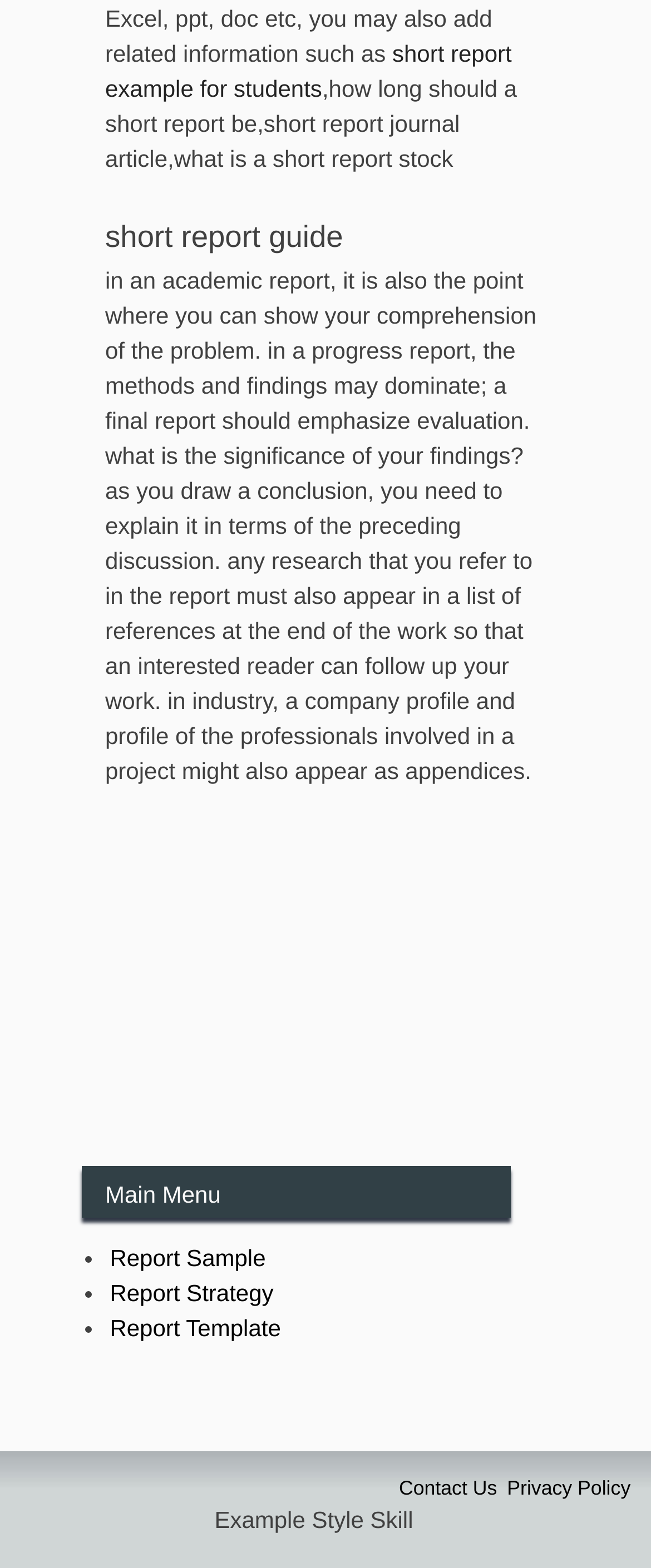Utilize the details in the image to give a detailed response to the question: What is located at the bottom of the webpage?

At the bottom of the webpage, there are two links, one for Privacy Policy and one for Contact Us, which are likely related to the website's terms and conditions and contact information.